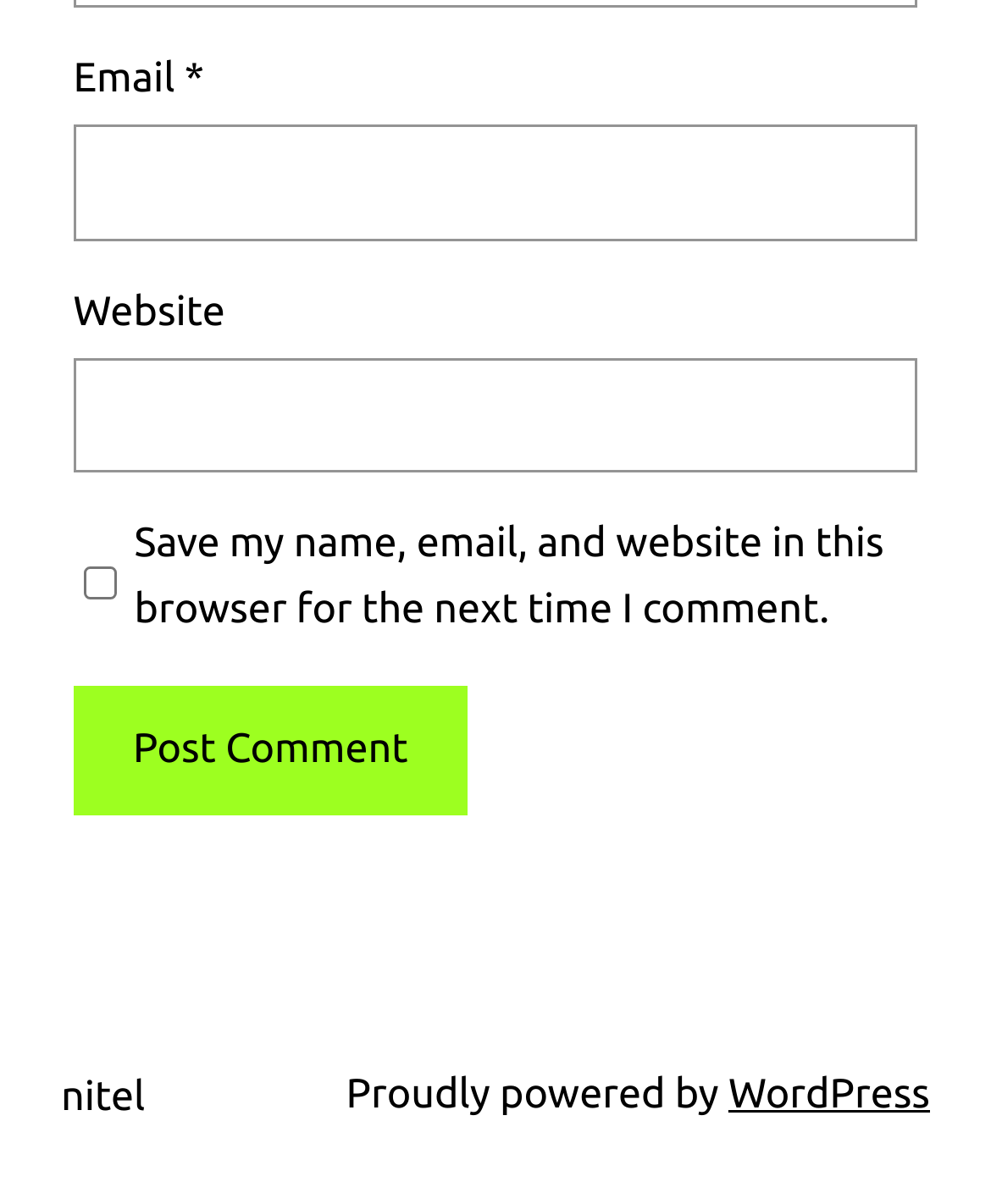Based on the image, give a detailed response to the question: What is the platform powering the website?

The website is powered by WordPress, which is indicated by the link element with OCR text 'WordPress' and bounding box coordinates [0.735, 0.891, 0.938, 0.929].